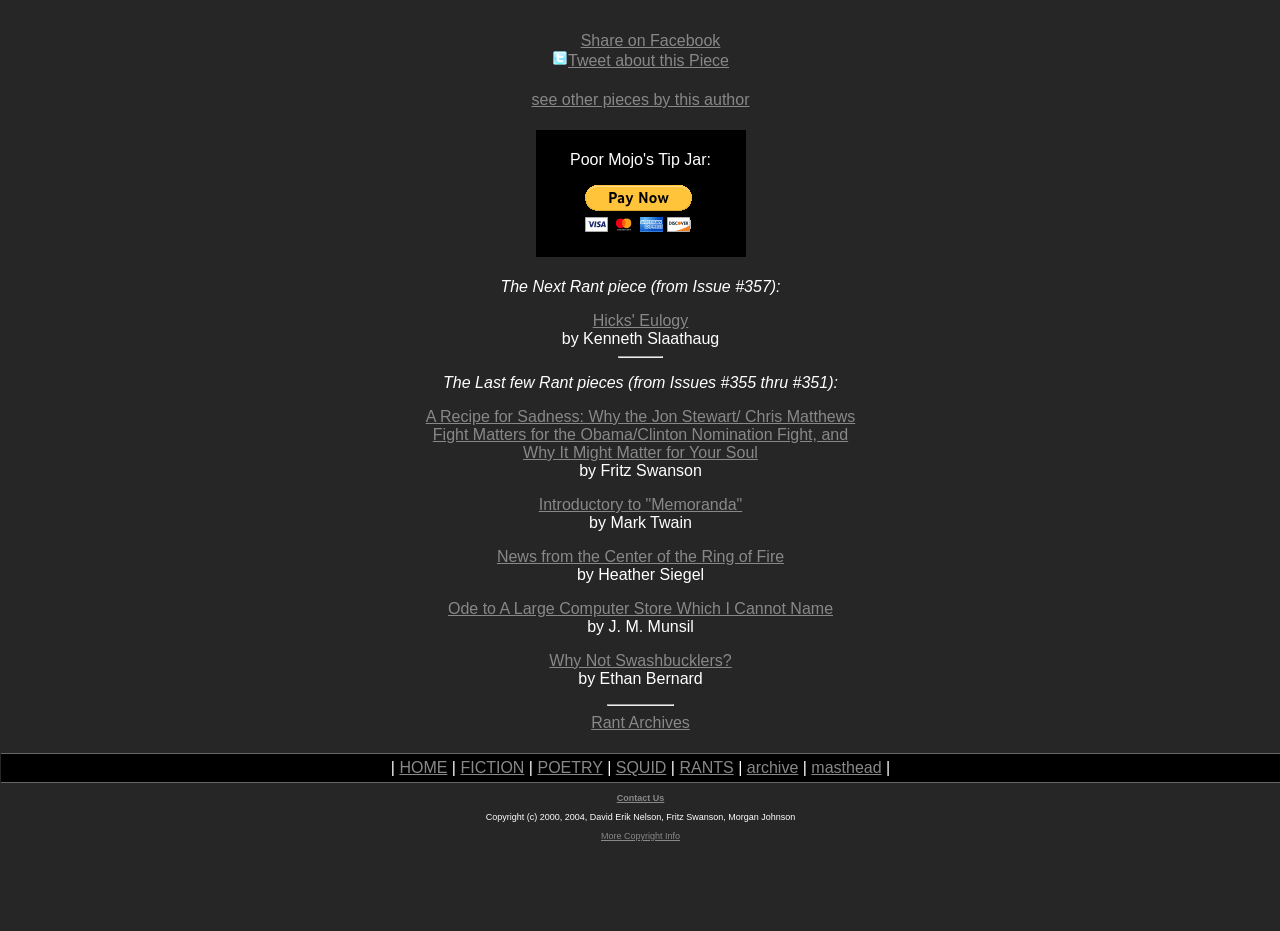Find the bounding box coordinates for the UI element whose description is: "Contact Us". The coordinates should be four float numbers between 0 and 1, in the format [left, top, right, bottom].

[0.482, 0.852, 0.519, 0.863]